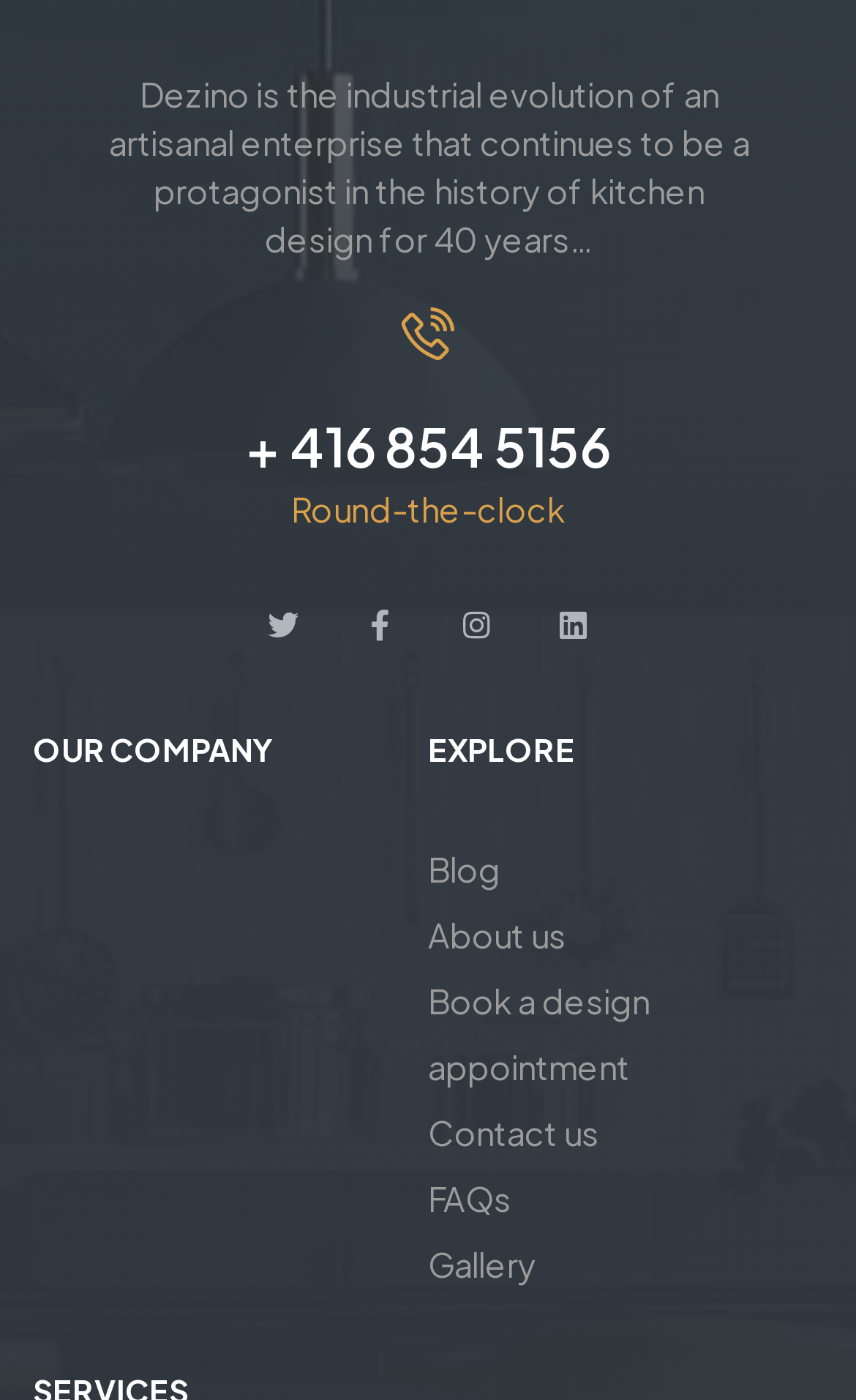Point out the bounding box coordinates of the section to click in order to follow this instruction: "Book a design appointment".

[0.5, 0.692, 0.962, 0.786]